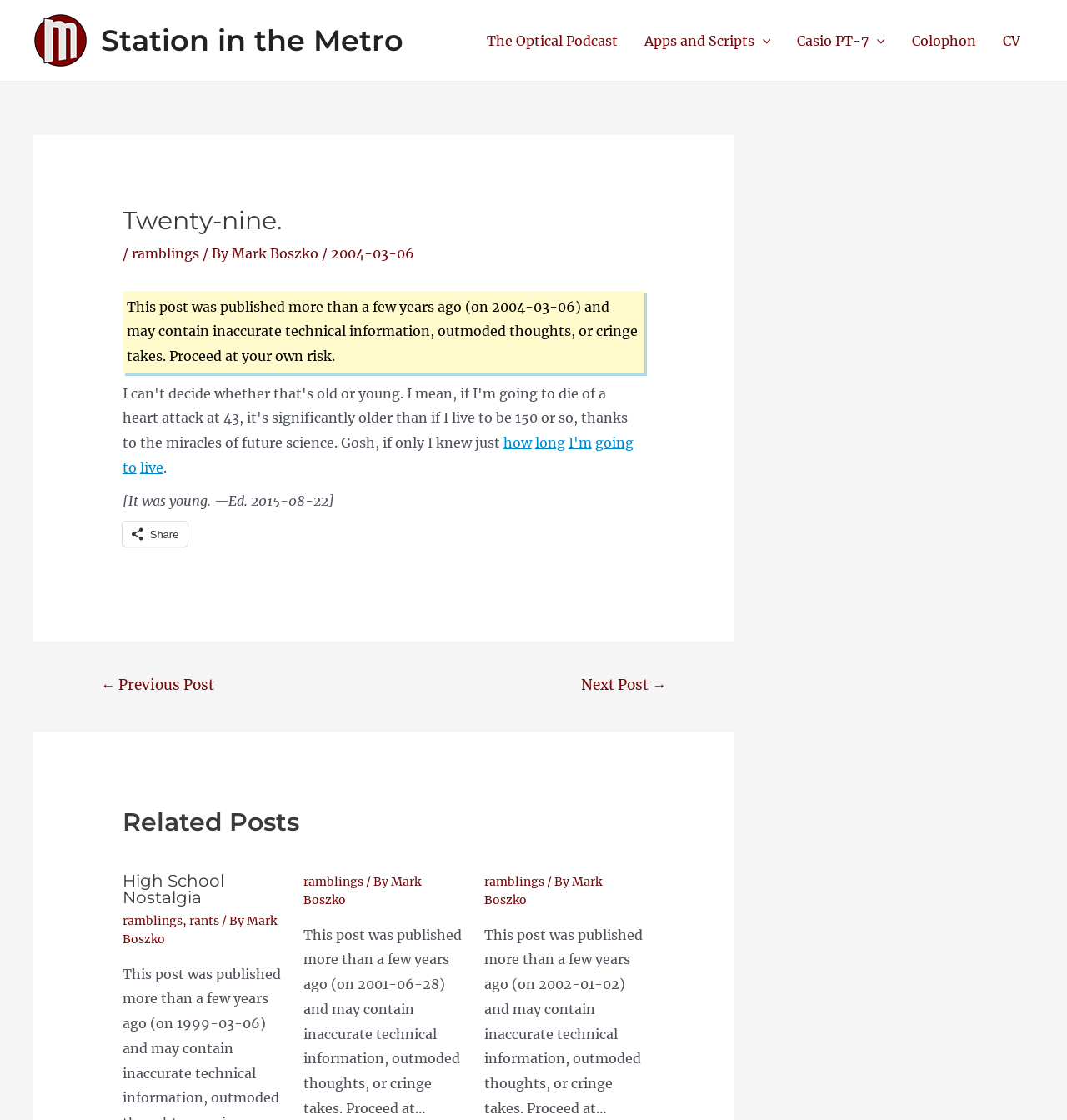Identify the bounding box coordinates of the element that should be clicked to fulfill this task: "Read the 'Twenty-nine.' article". The coordinates should be provided as four float numbers between 0 and 1, i.e., [left, top, right, bottom].

[0.115, 0.184, 0.604, 0.236]